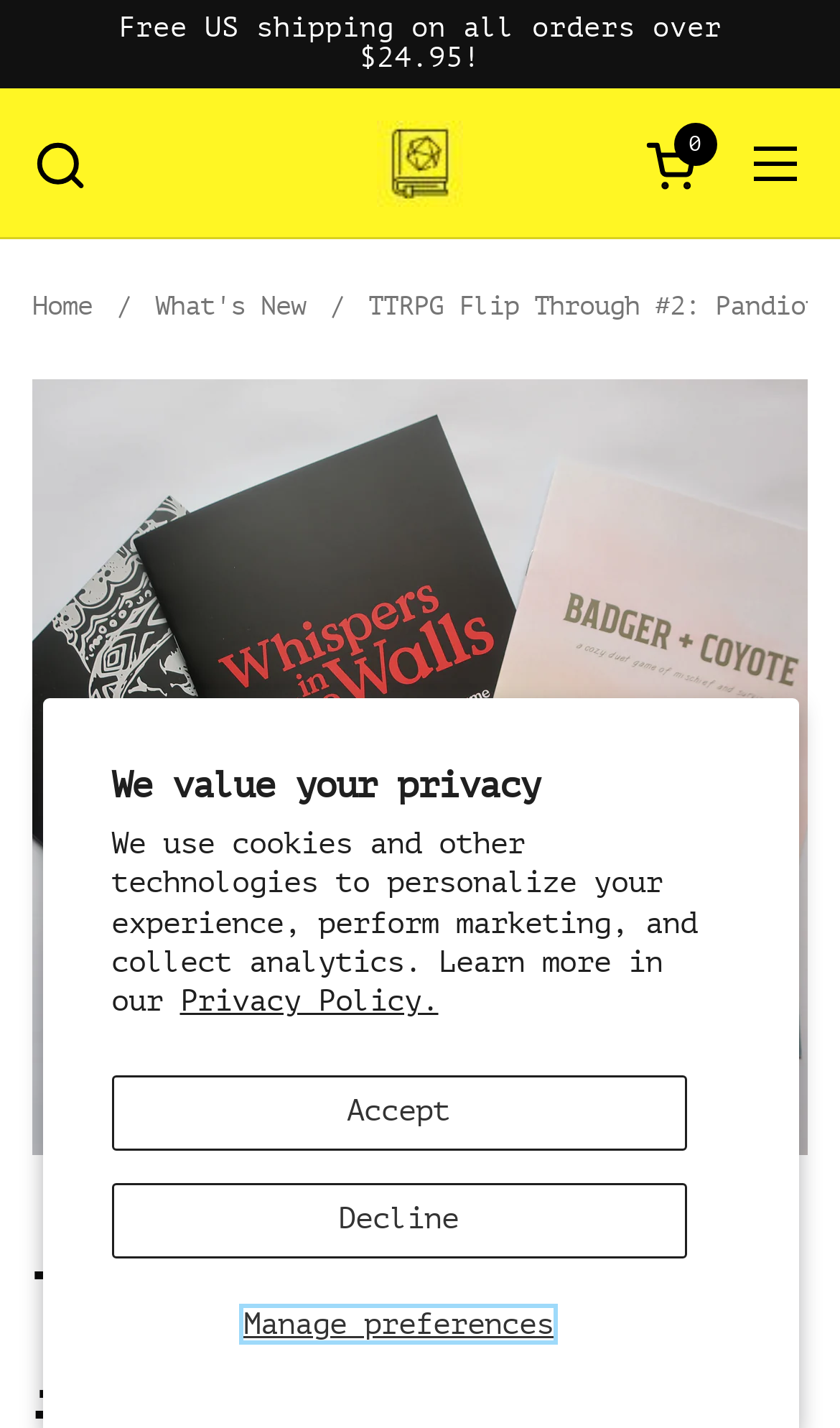Given the description "aria-label="Share via LinkedIn"", provide the bounding box coordinates of the corresponding UI element.

None